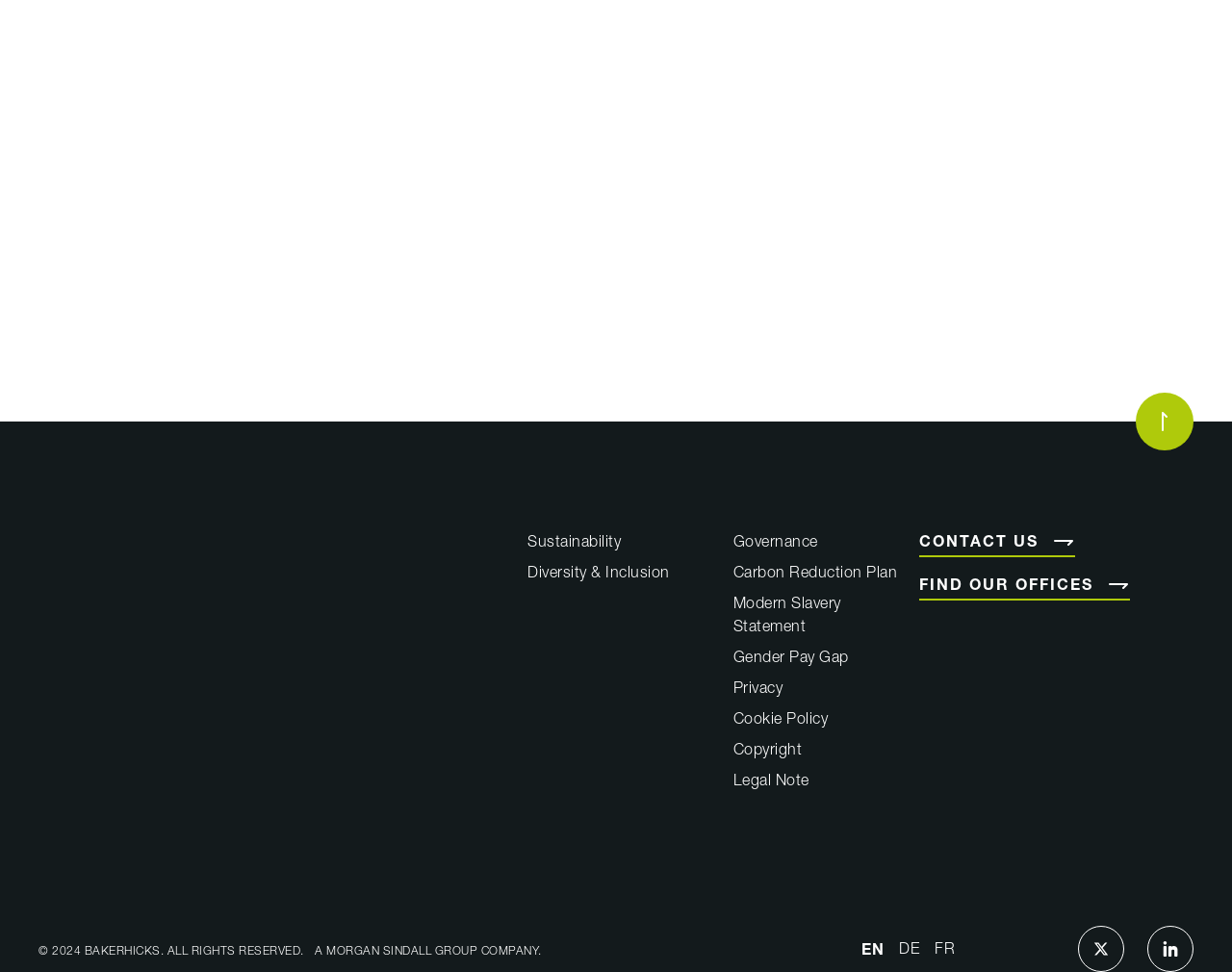Determine the bounding box coordinates of the region that needs to be clicked to achieve the task: "Click the Scroll to top button".

[0.922, 0.404, 0.969, 0.463]